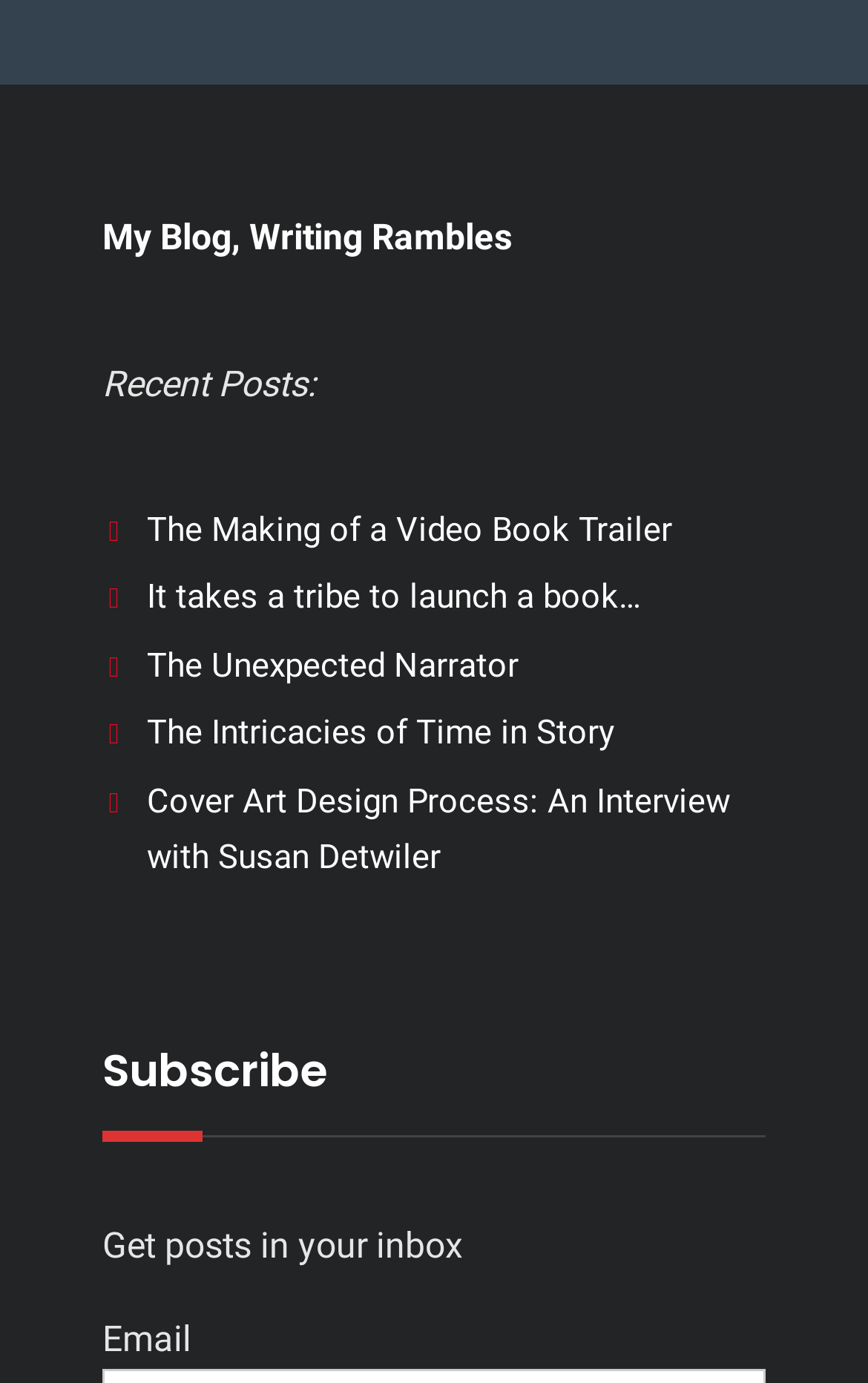Use a single word or phrase to respond to the question:
What is the title of the blog?

My Blog, Writing Rambles